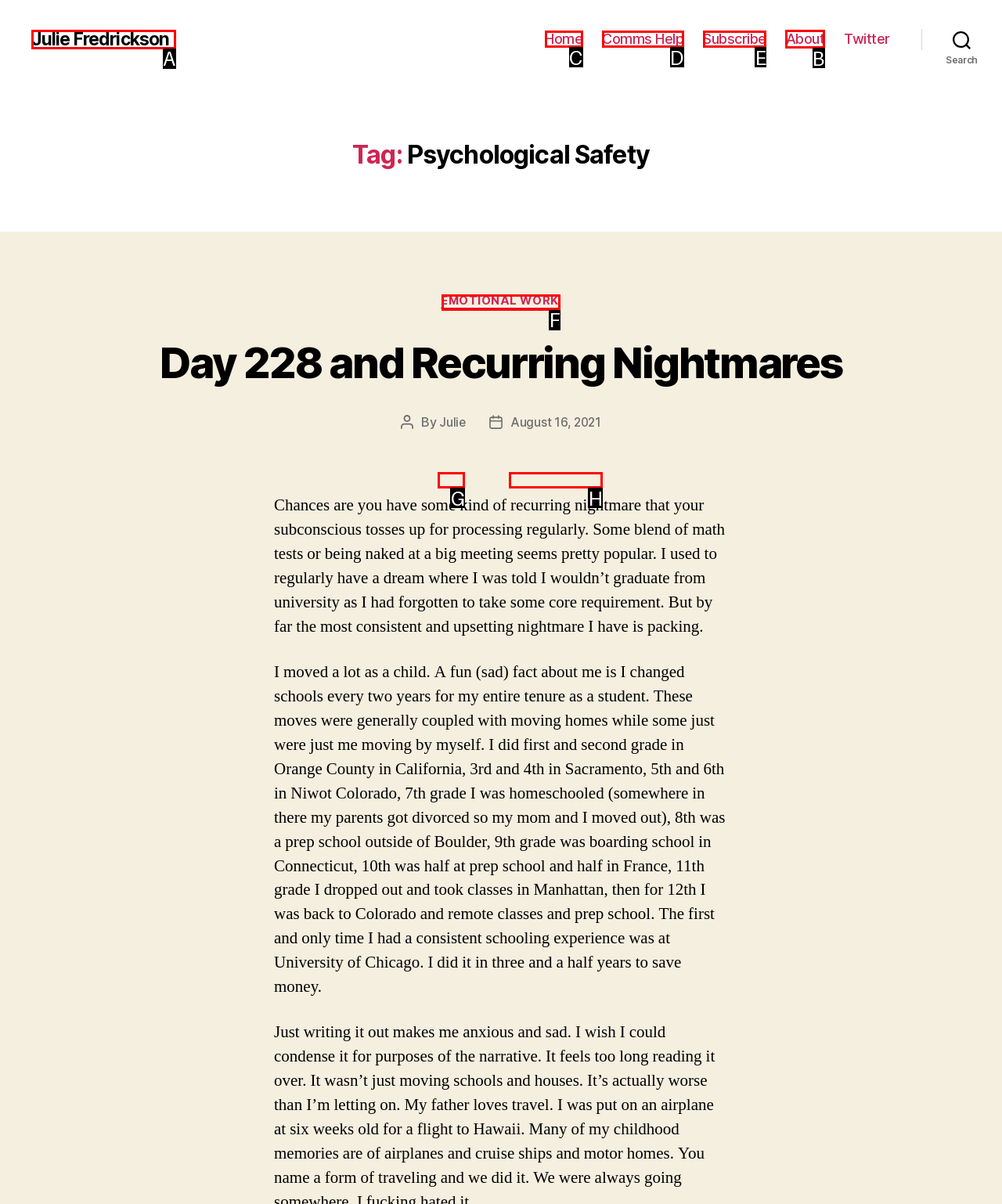Point out the letter of the HTML element you should click on to execute the task: view about page
Reply with the letter from the given options.

B